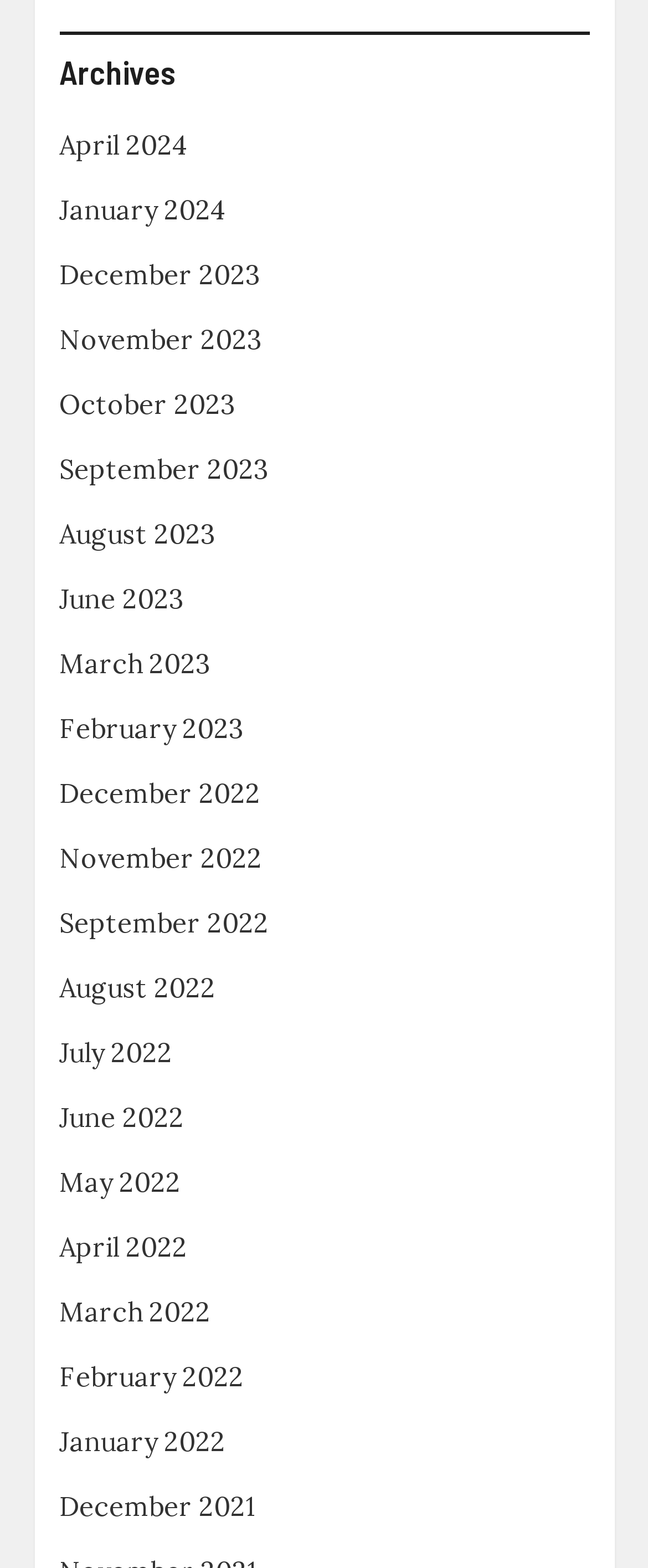What is the common theme among all links?
From the details in the image, provide a complete and detailed answer to the question.

I analyzed the text of all links and found that they all represent months of the year, suggesting that they are archive links for a blog or website.